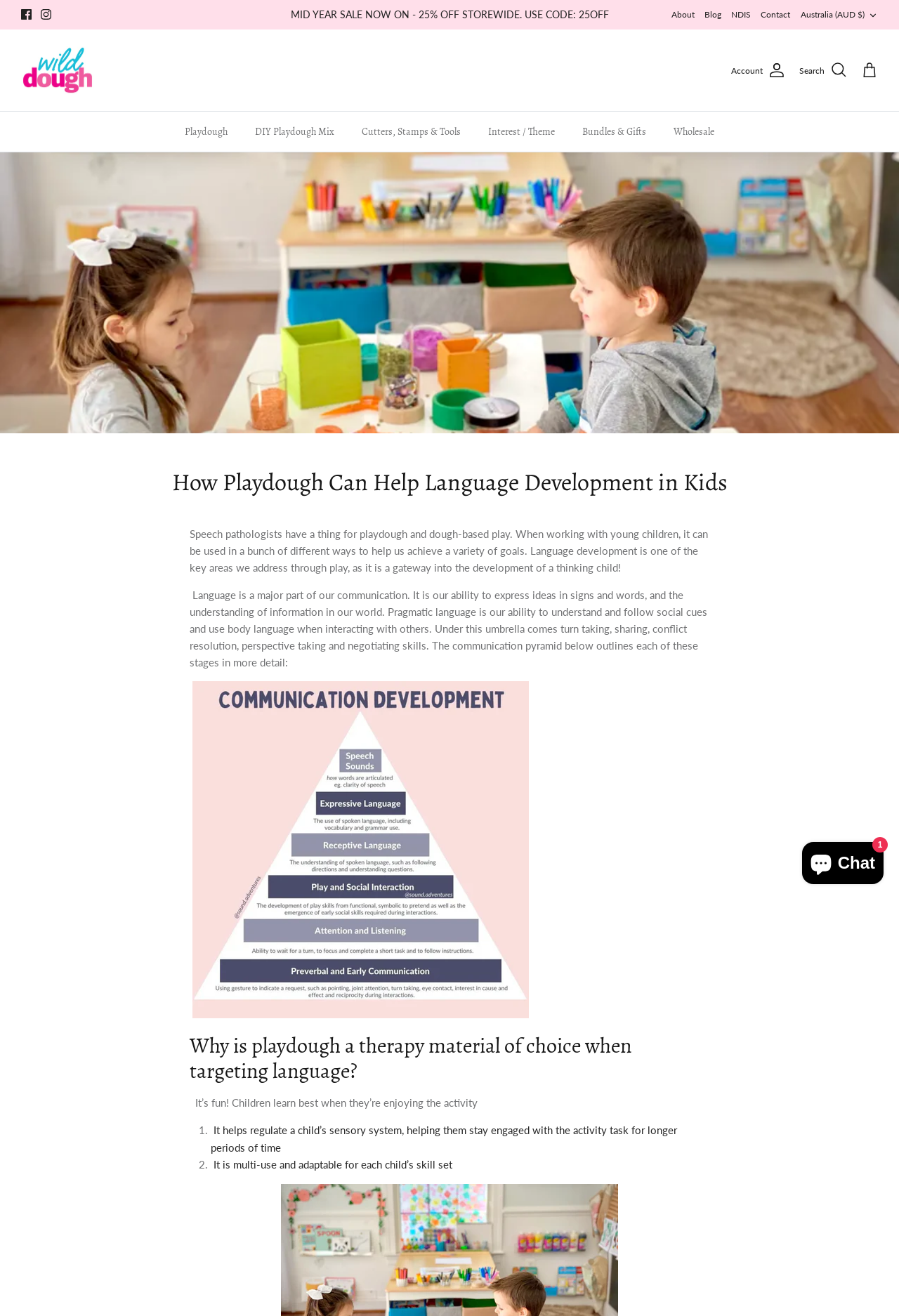Answer this question using a single word or a brief phrase:
What is the main topic of this webpage?

Language development in kids